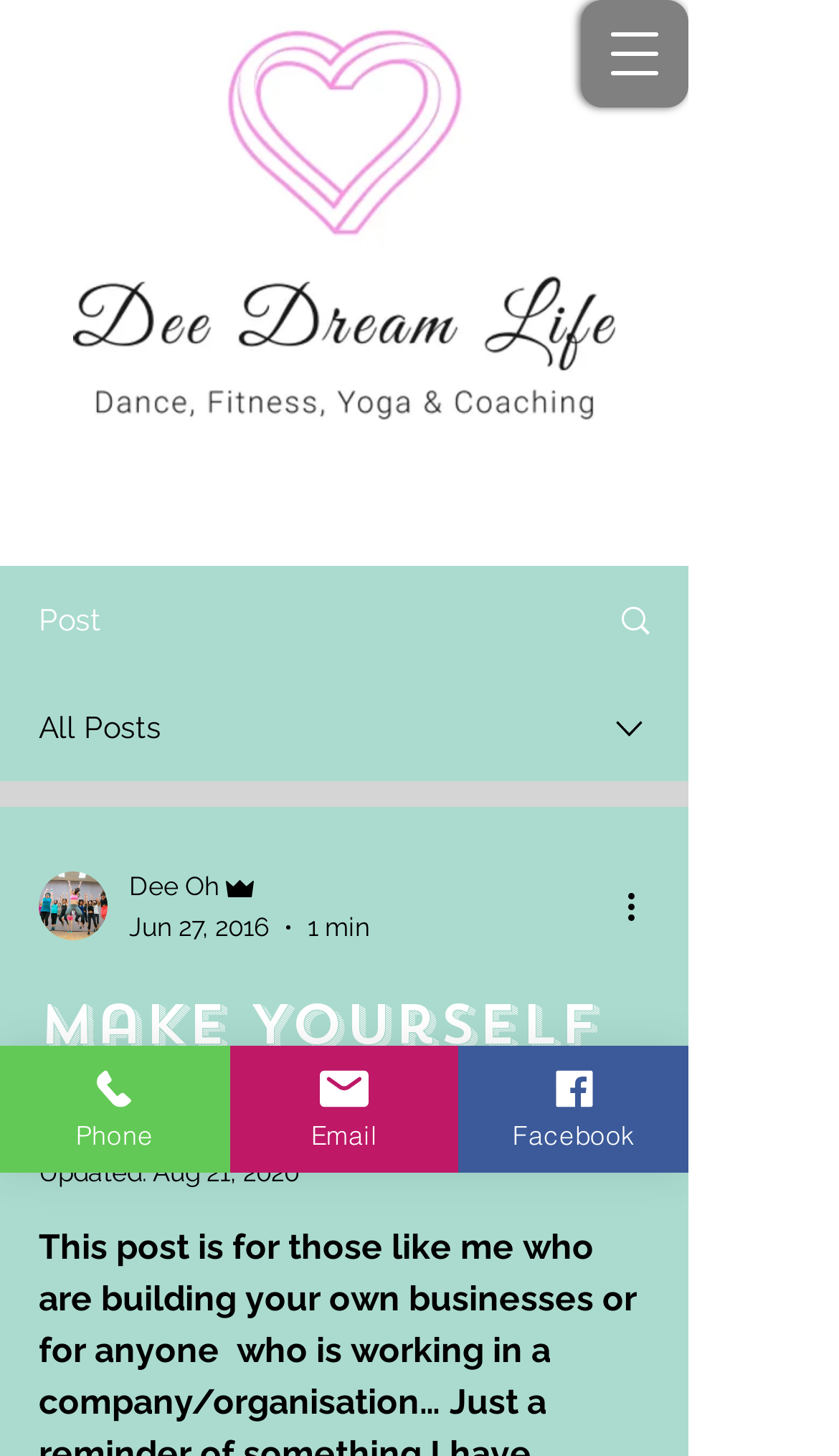Please answer the following question using a single word or phrase: What is the date of the article?

Jun 27, 2016